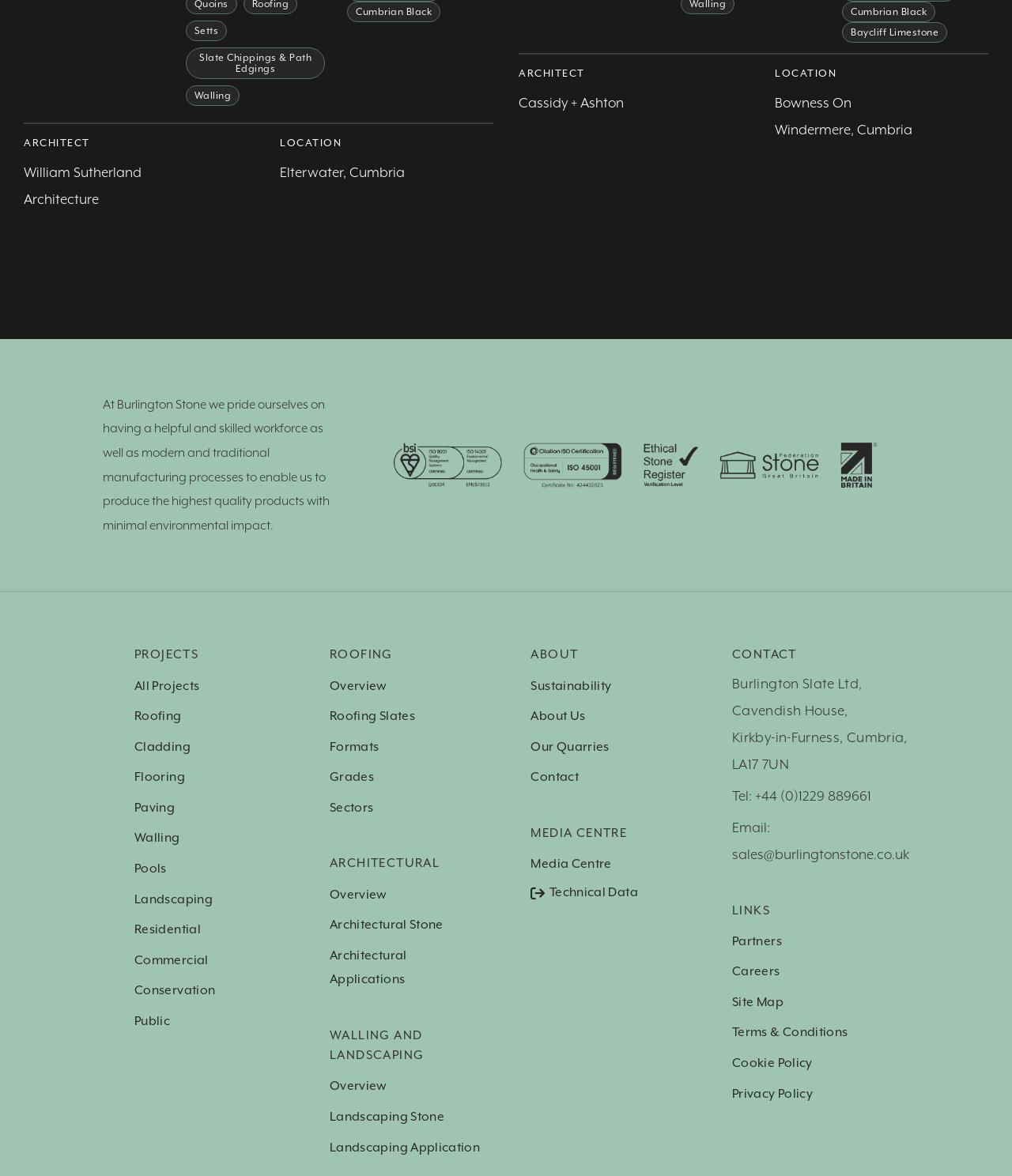Identify the bounding box coordinates of the clickable section necessary to follow the following instruction: "Explore 'Roofing Slates'". The coordinates should be presented as four float numbers from 0 to 1, i.e., [left, top, right, bottom].

[0.326, 0.599, 0.41, 0.62]